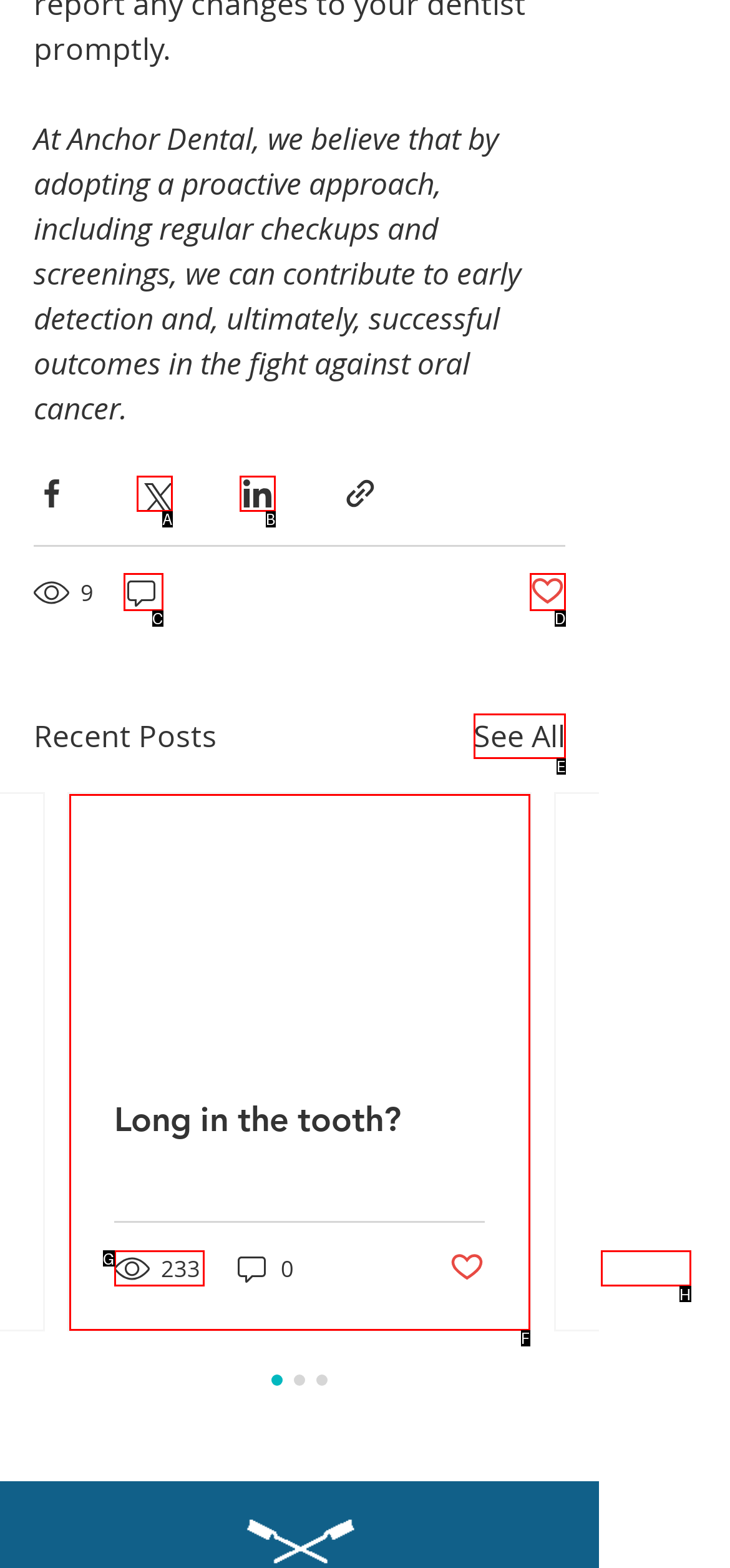From the provided options, which letter corresponds to the element described as: July
Answer with the letter only.

None